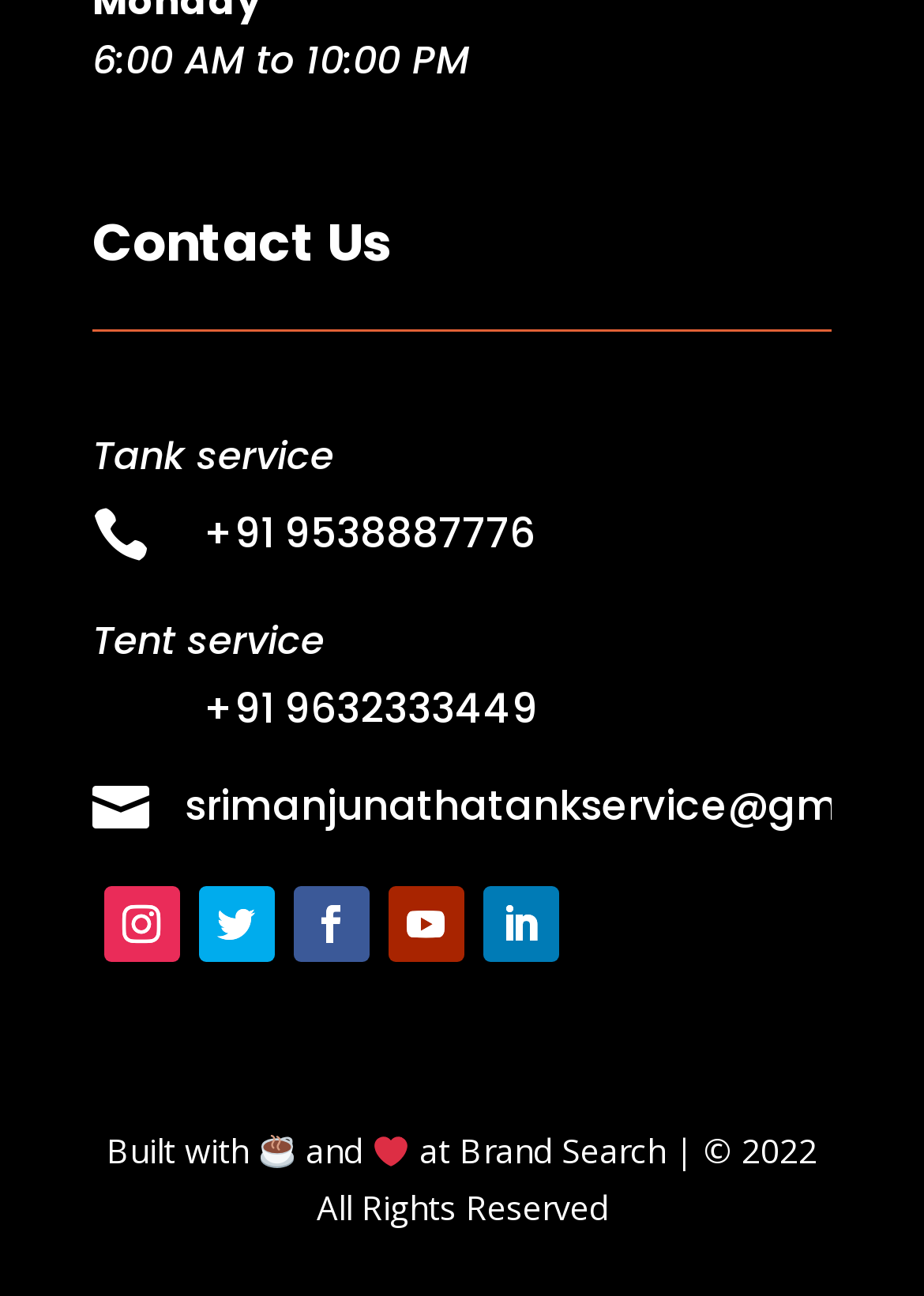Please look at the image and answer the question with a detailed explanation: How many phone numbers are listed?

I counted the number of link elements with phone numbers, which are '+91 9538887776' and '+91 9632333449', and found that there are two phone numbers listed.